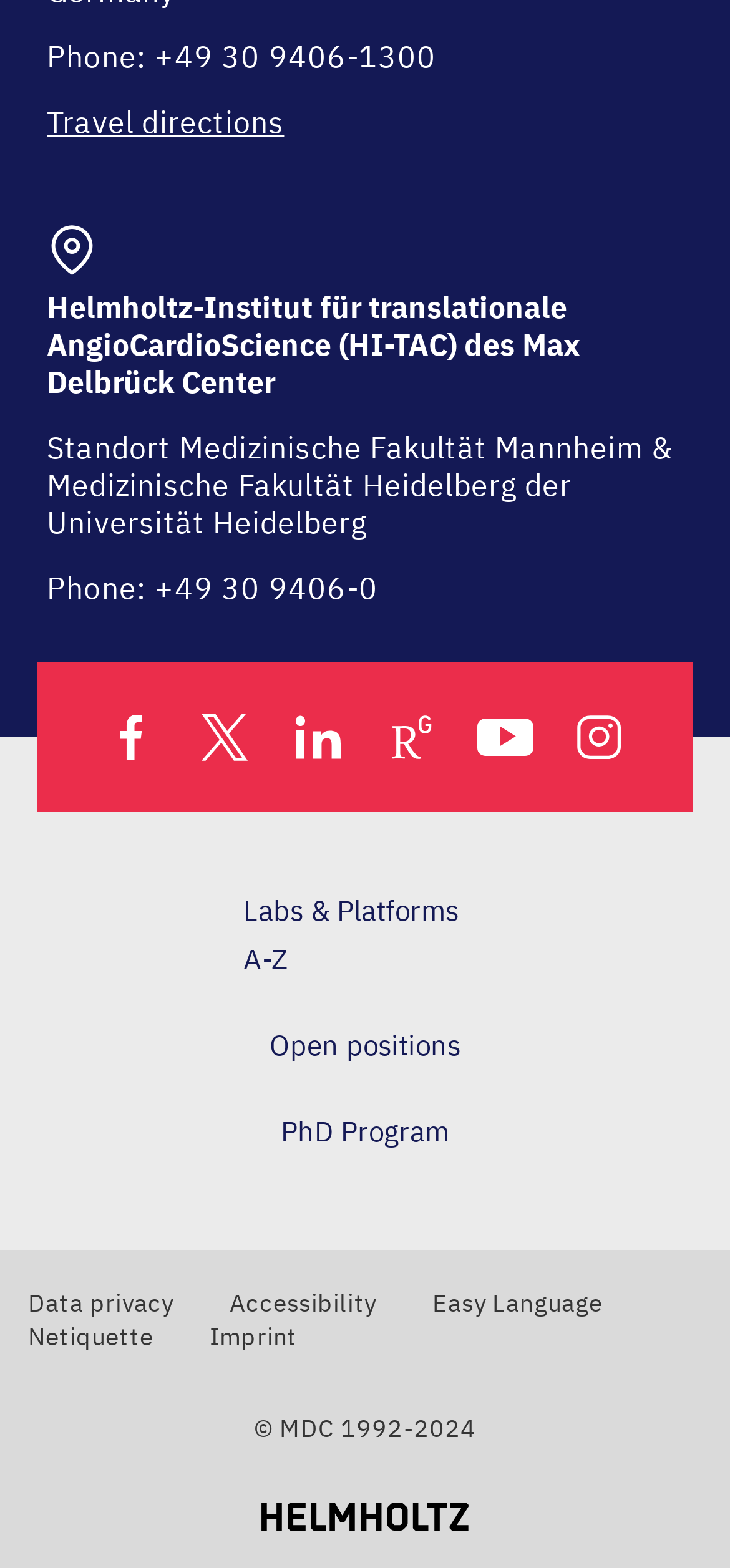How many social media platforms does Max Delbrück Center have?
Answer briefly with a single word or phrase based on the image.

6